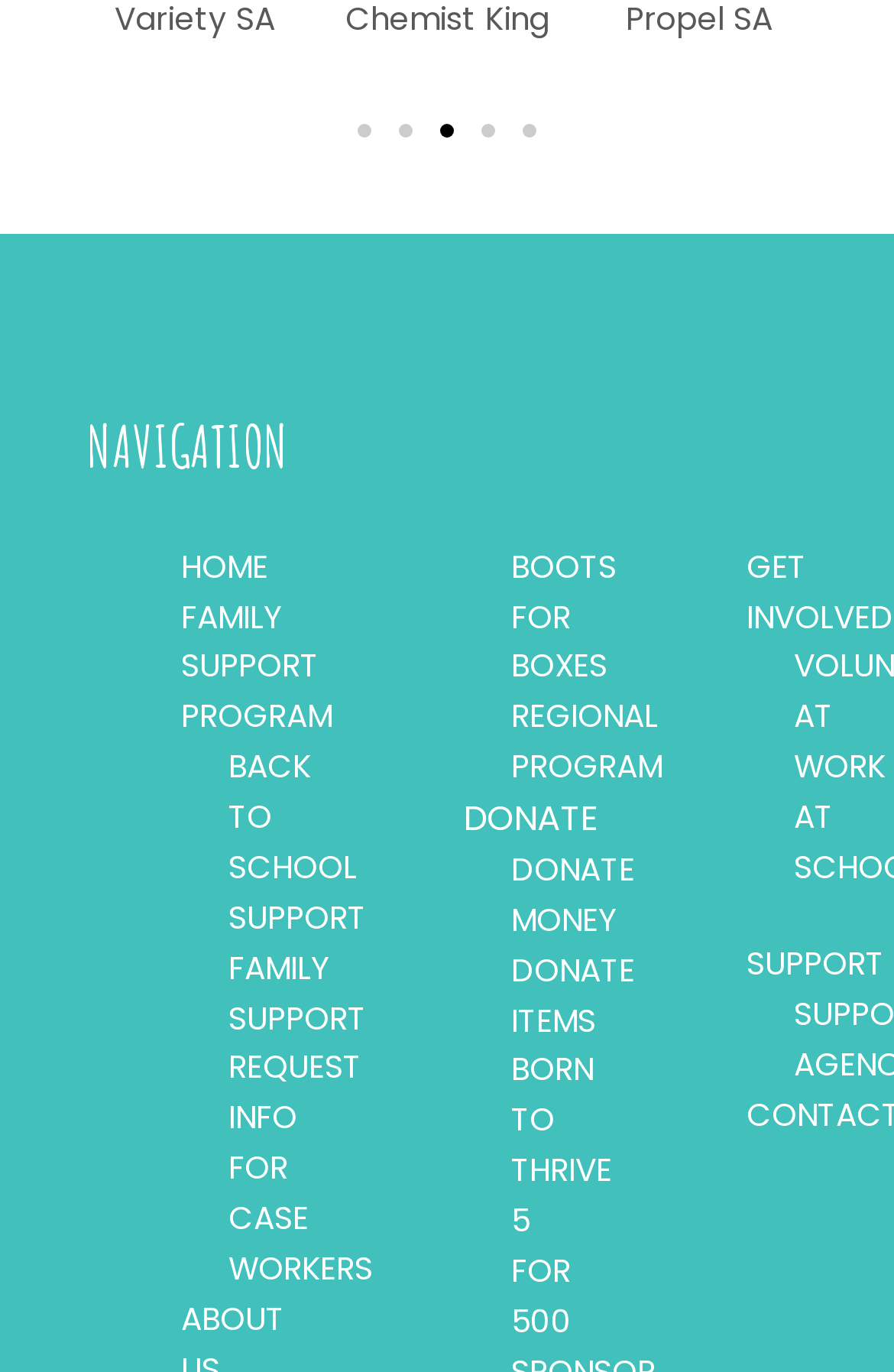Find the bounding box coordinates for the area that must be clicked to perform this action: "Donate money".

[0.571, 0.613, 0.71, 0.681]